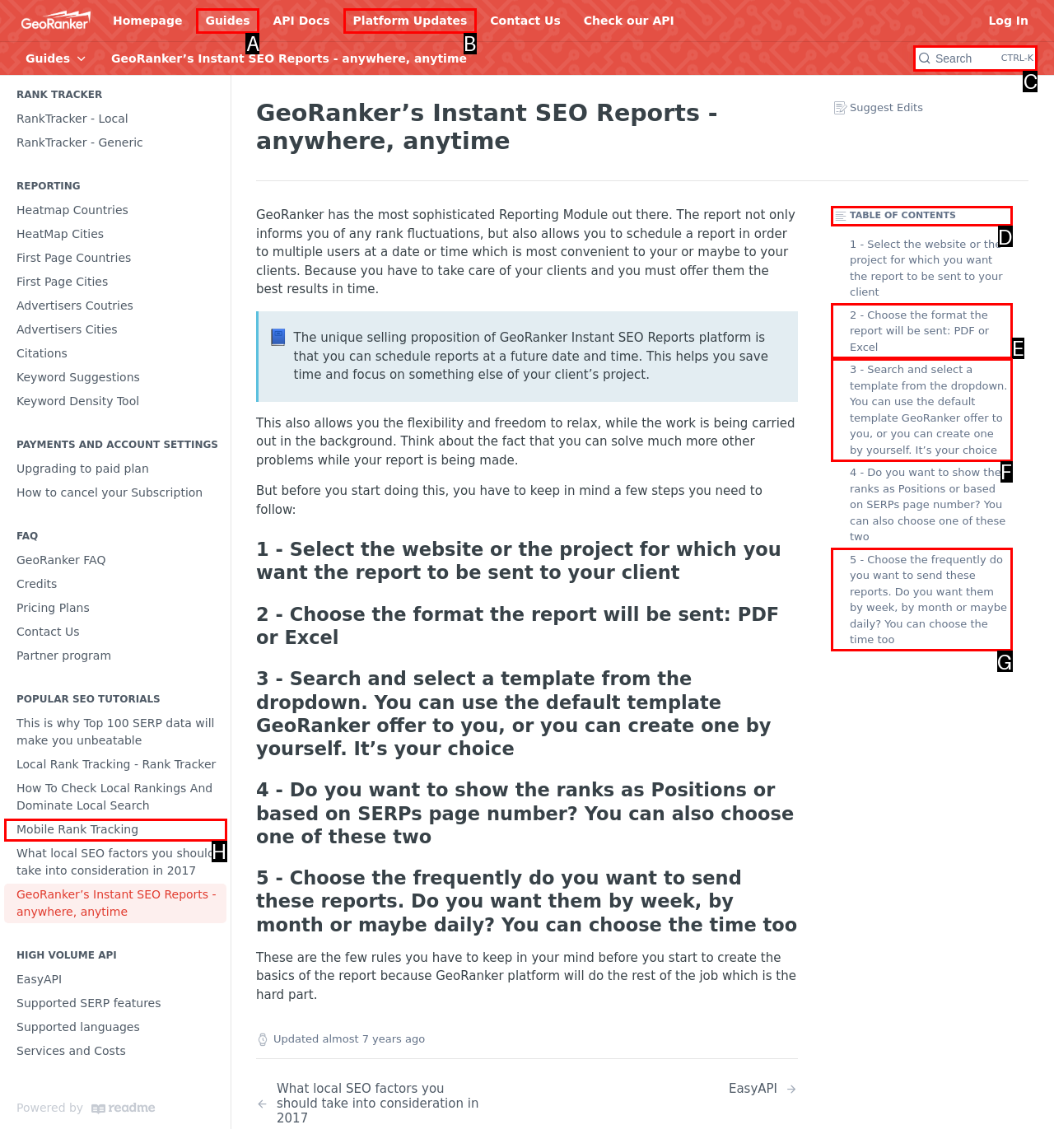For the instruction: Search, which HTML element should be clicked?
Respond with the letter of the appropriate option from the choices given.

C